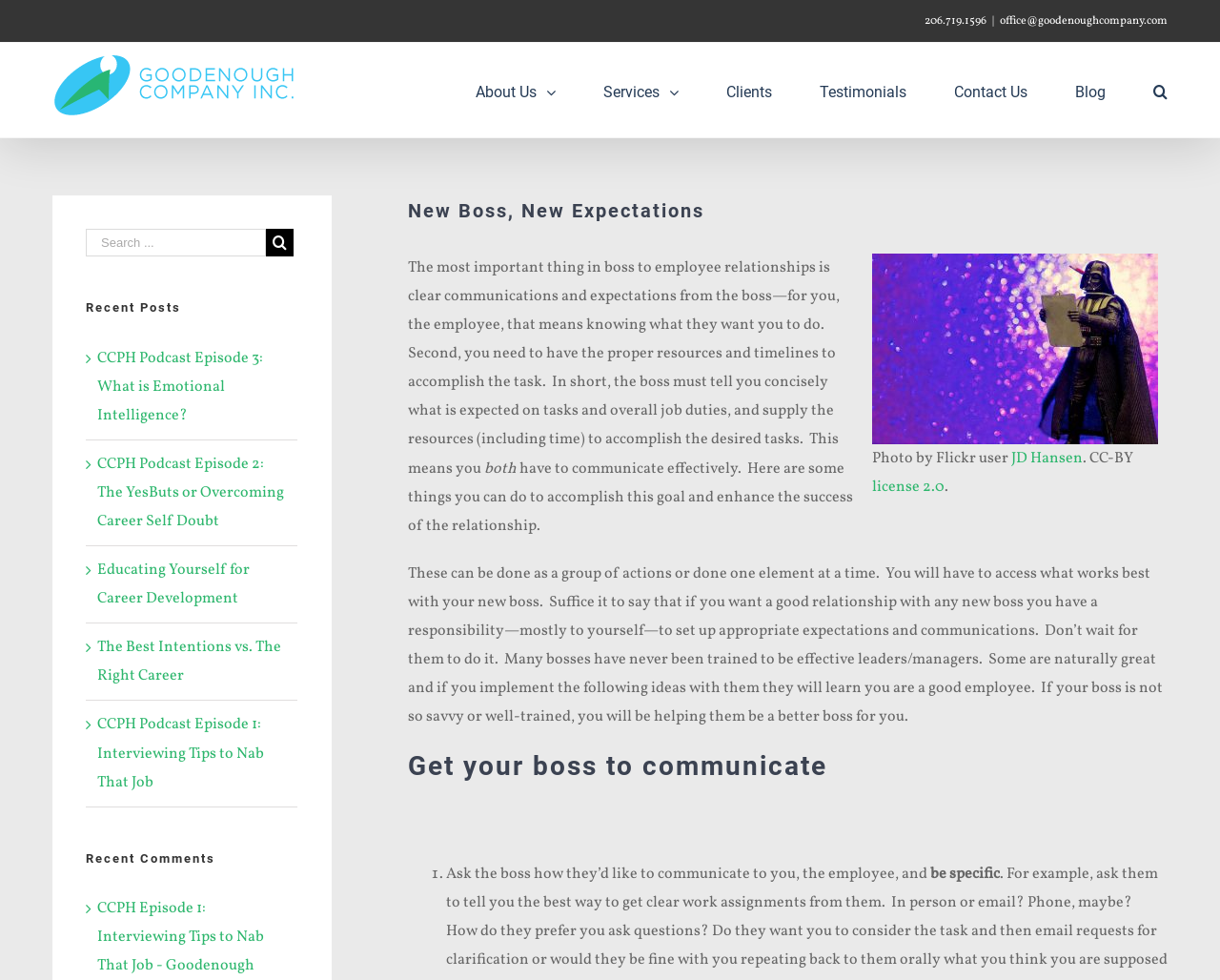Refer to the image and provide an in-depth answer to the question:
What is the license of the image used in the article?

I found the license information by looking at the caption below the image, which states 'Photo by Flickr user JD Hansen. CC-BY license 2.0'.